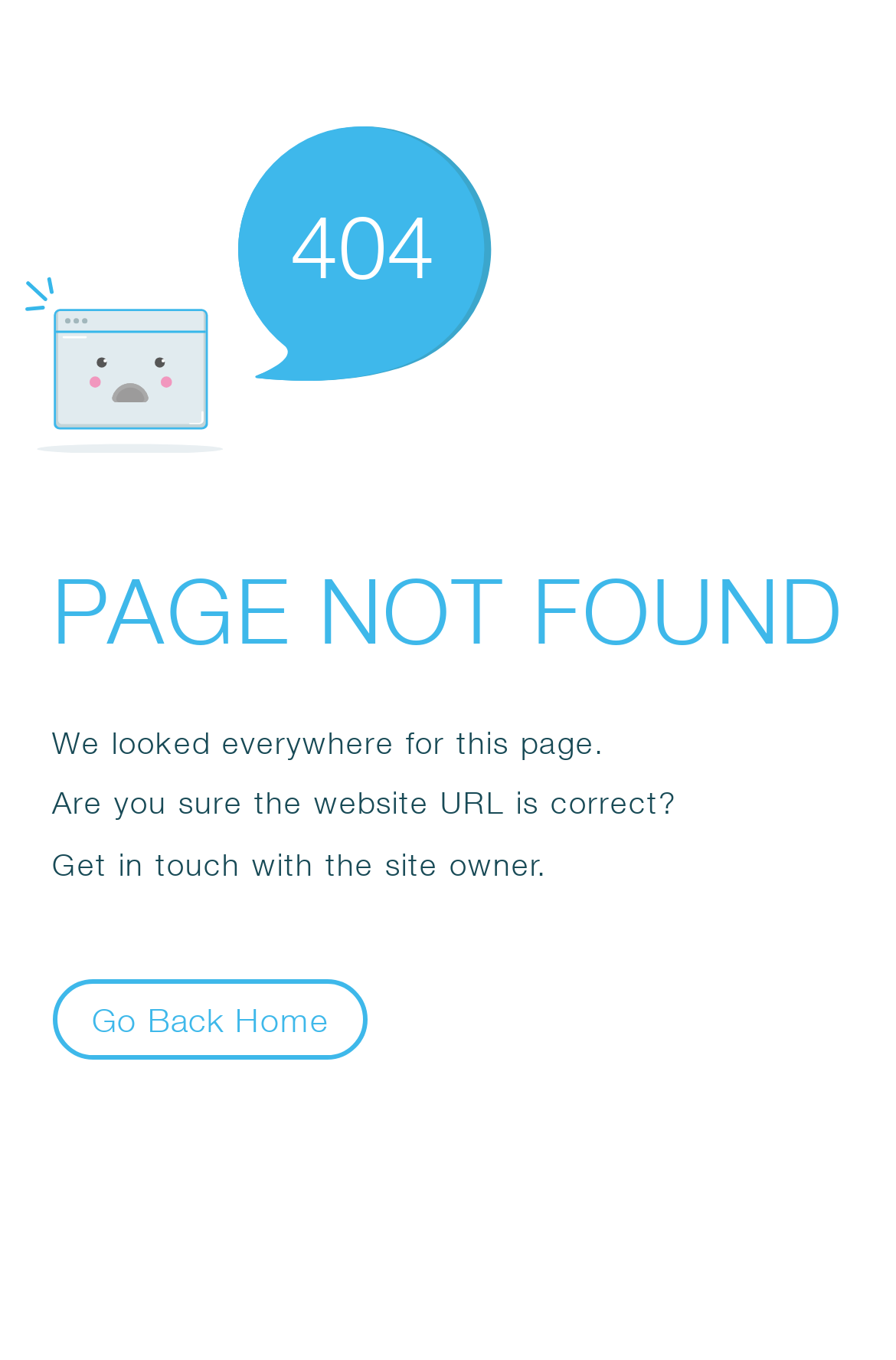Create a detailed narrative describing the layout and content of the webpage.

The webpage displays an error message, indicating that the page was not found. At the top left of the page, there is a small SVG icon. Below the icon, a large "404" text is centered, taking up about half of the page's width. 

Below the "404" text, there are four lines of text. The first line reads "PAGE NOT FOUND" in a wide span across the page. The following three lines of text are stacked vertically, with a slight indentation from the left edge of the page. The text reads: "We looked everywhere for this page.", "Are you sure the website URL is correct?", and "Get in touch with the site owner." 

At the bottom of the page, there is a "Go Back Home" button, positioned near the left edge of the page.